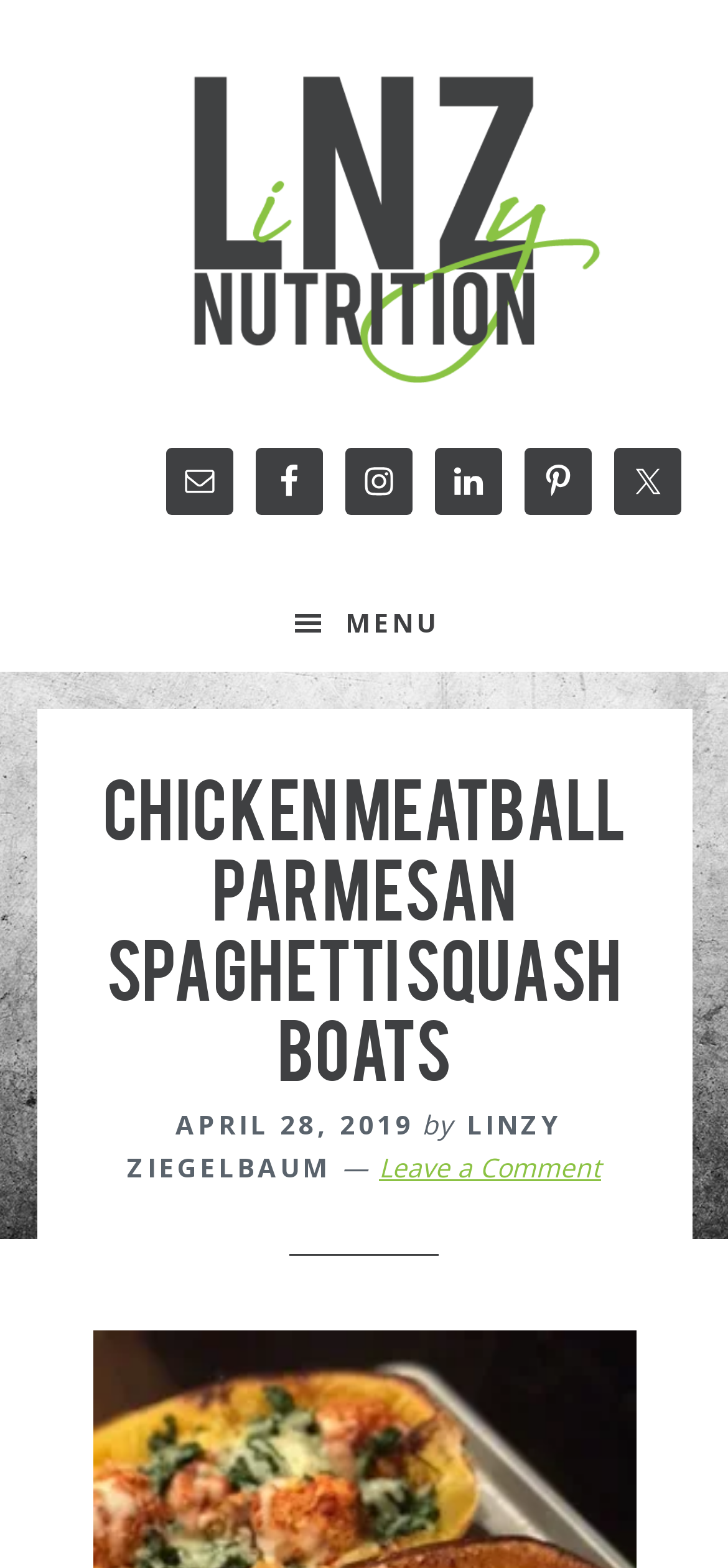Use a single word or phrase to answer the question: 
How many navigation links are there?

2